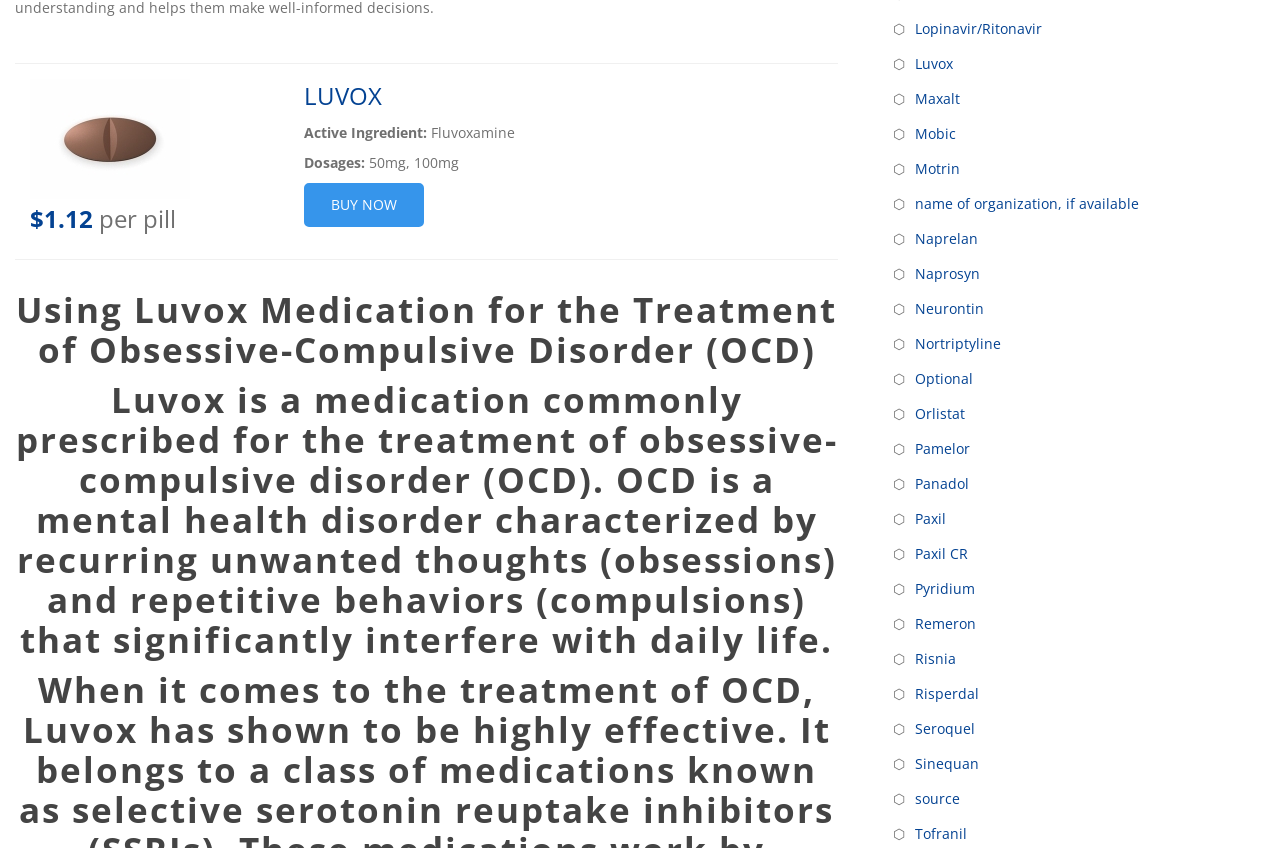Identify the bounding box of the HTML element described here: "Paxil CR". Provide the coordinates as four float numbers between 0 and 1: [left, top, right, bottom].

[0.711, 0.636, 0.76, 0.67]